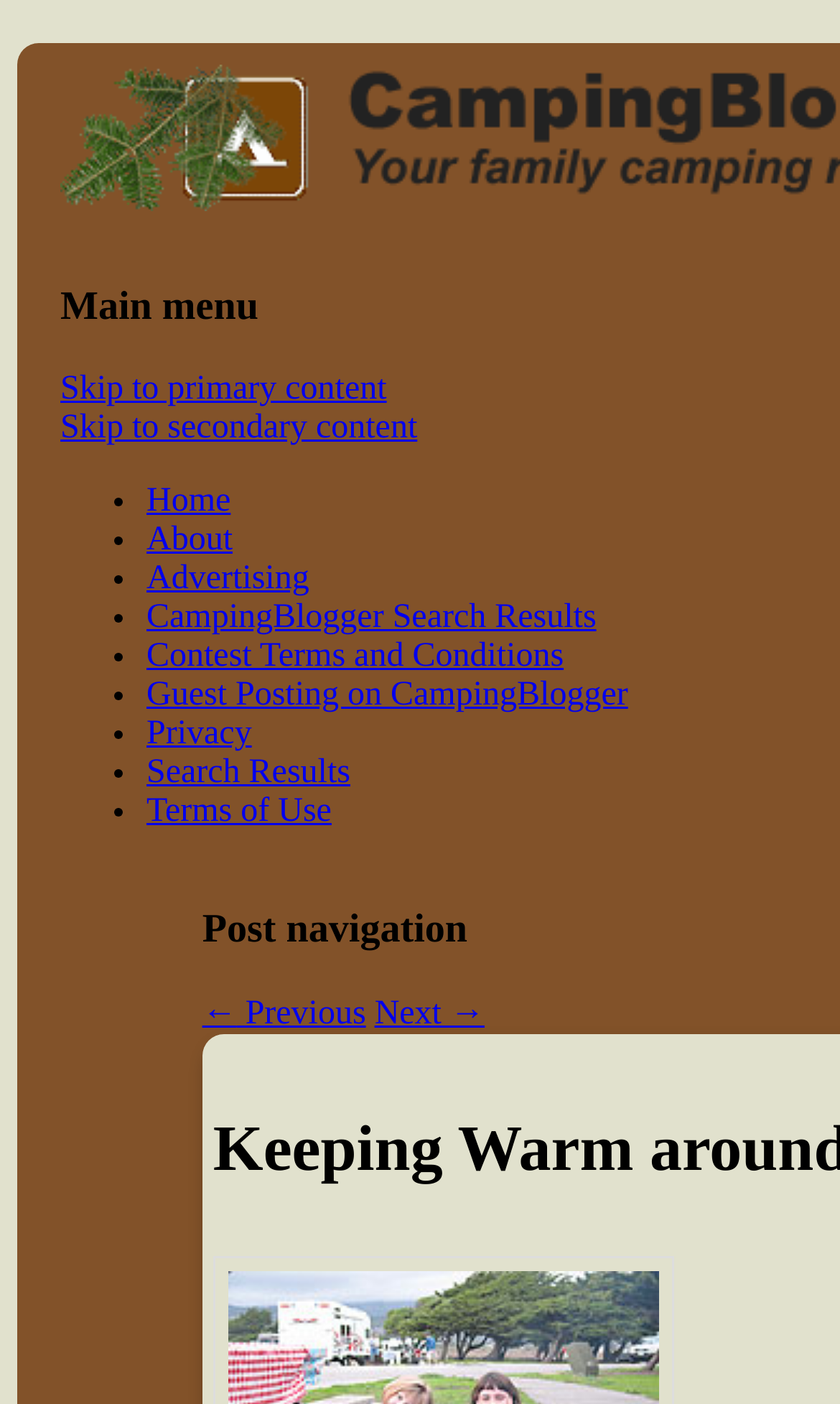What is the last link in the navigation menu?
Please craft a detailed and exhaustive response to the question.

I looked at the navigation menu and found that the last link is Terms of Use, which is located at the bottom of the menu.